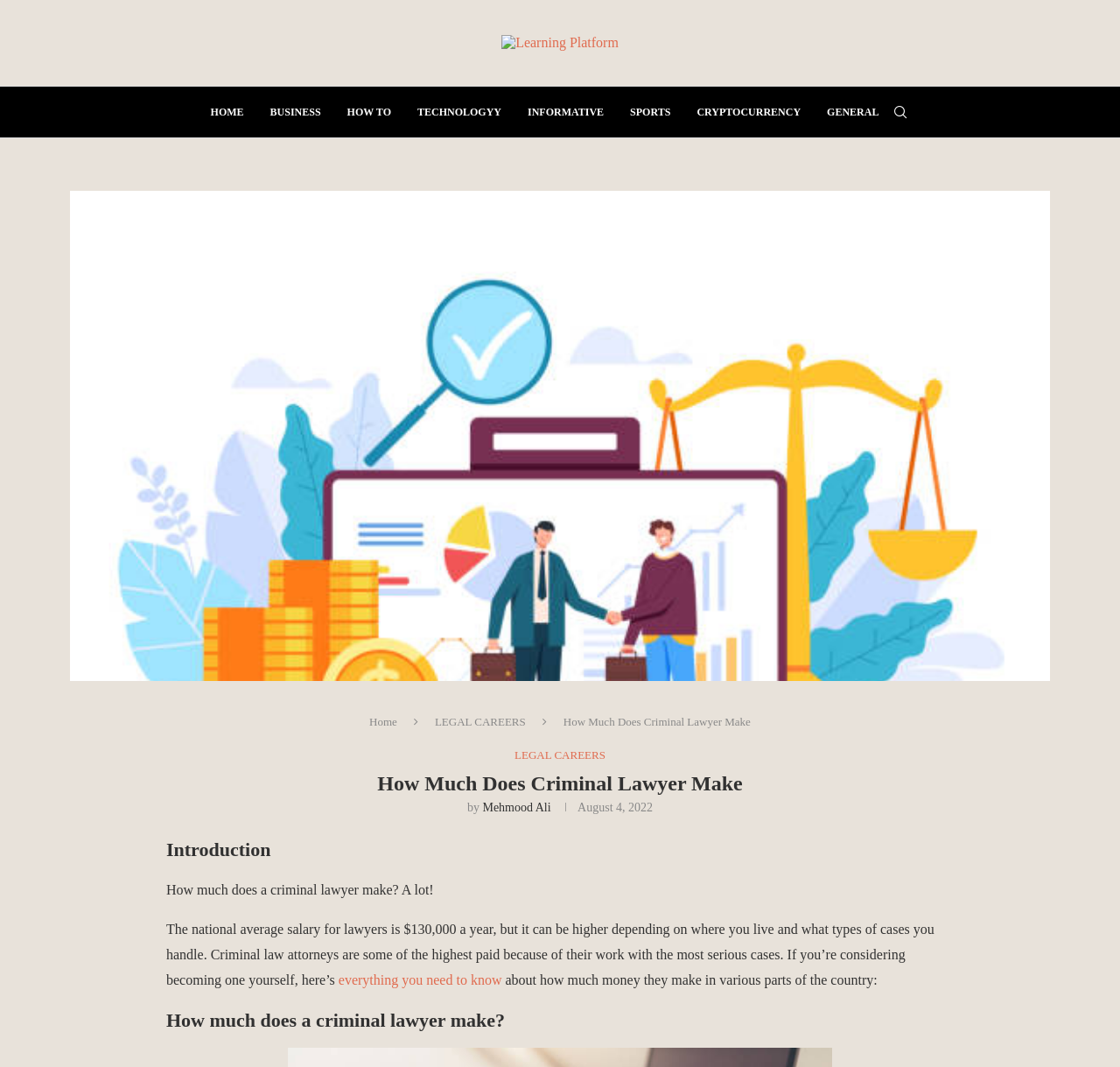Determine the bounding box coordinates for the element that should be clicked to follow this instruction: "Search for something". The coordinates should be given as four float numbers between 0 and 1, in the format [left, top, right, bottom].

[0.796, 0.081, 0.812, 0.129]